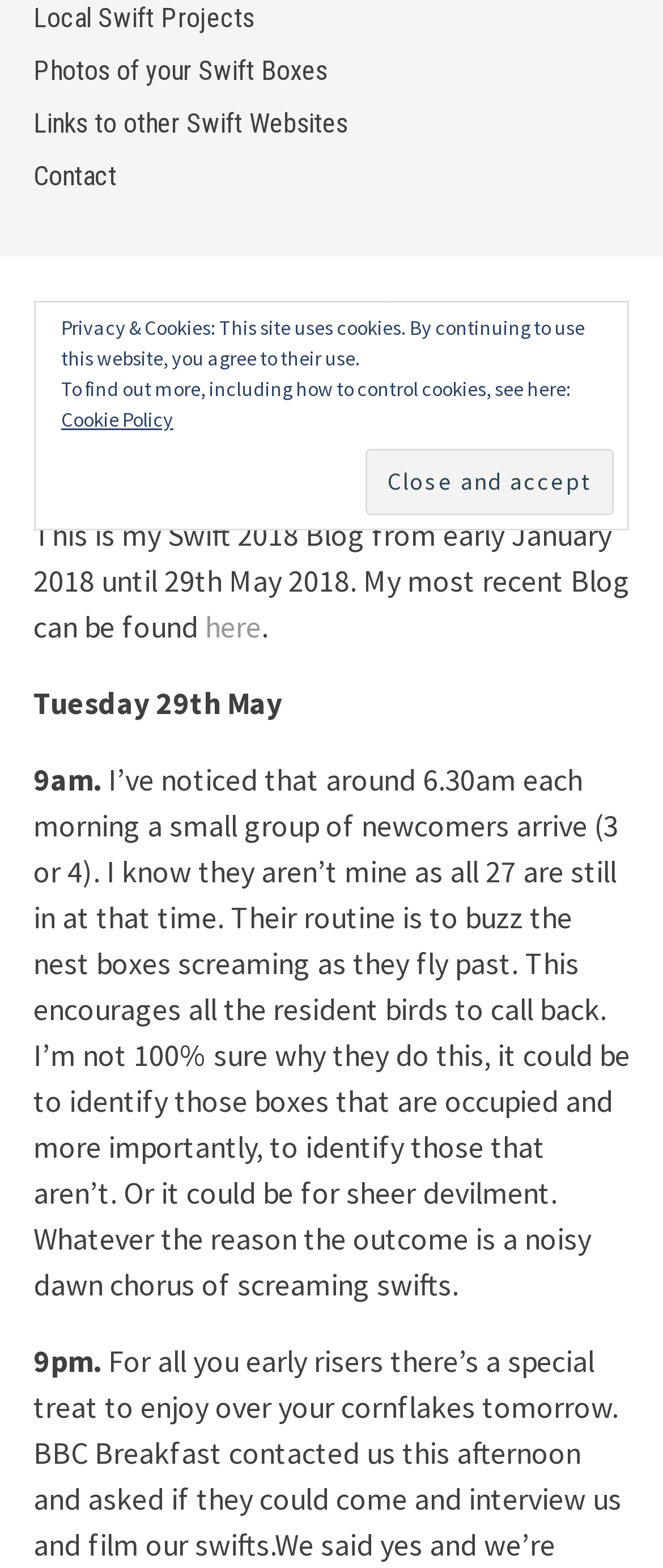Extract the bounding box of the UI element described as: "here".

[0.309, 0.387, 0.394, 0.411]